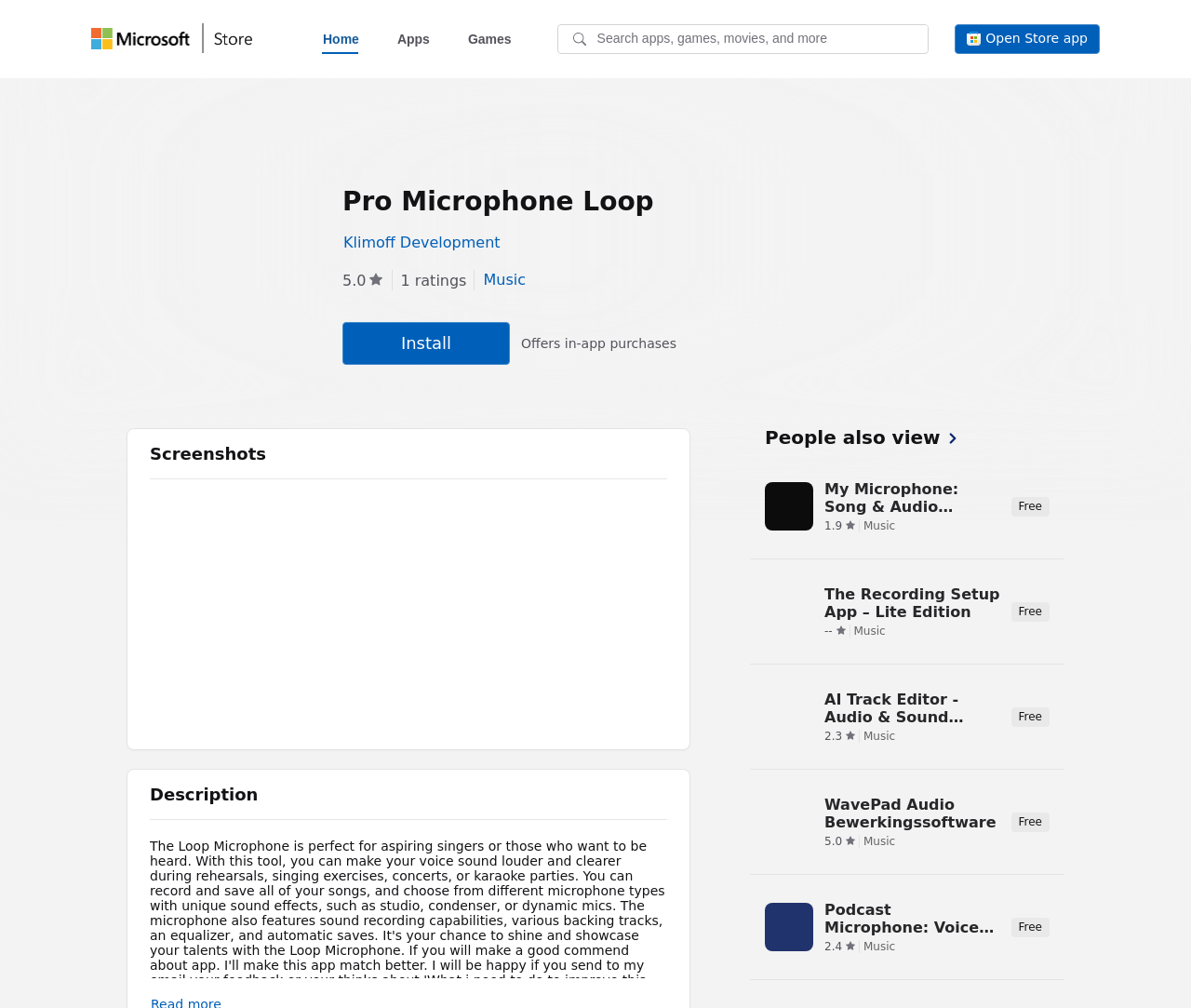Predict the bounding box coordinates of the area that should be clicked to accomplish the following instruction: "View screenshots". The bounding box coordinates should consist of four float numbers between 0 and 1, i.e., [left, top, right, bottom].

[0.126, 0.494, 0.145, 0.725]